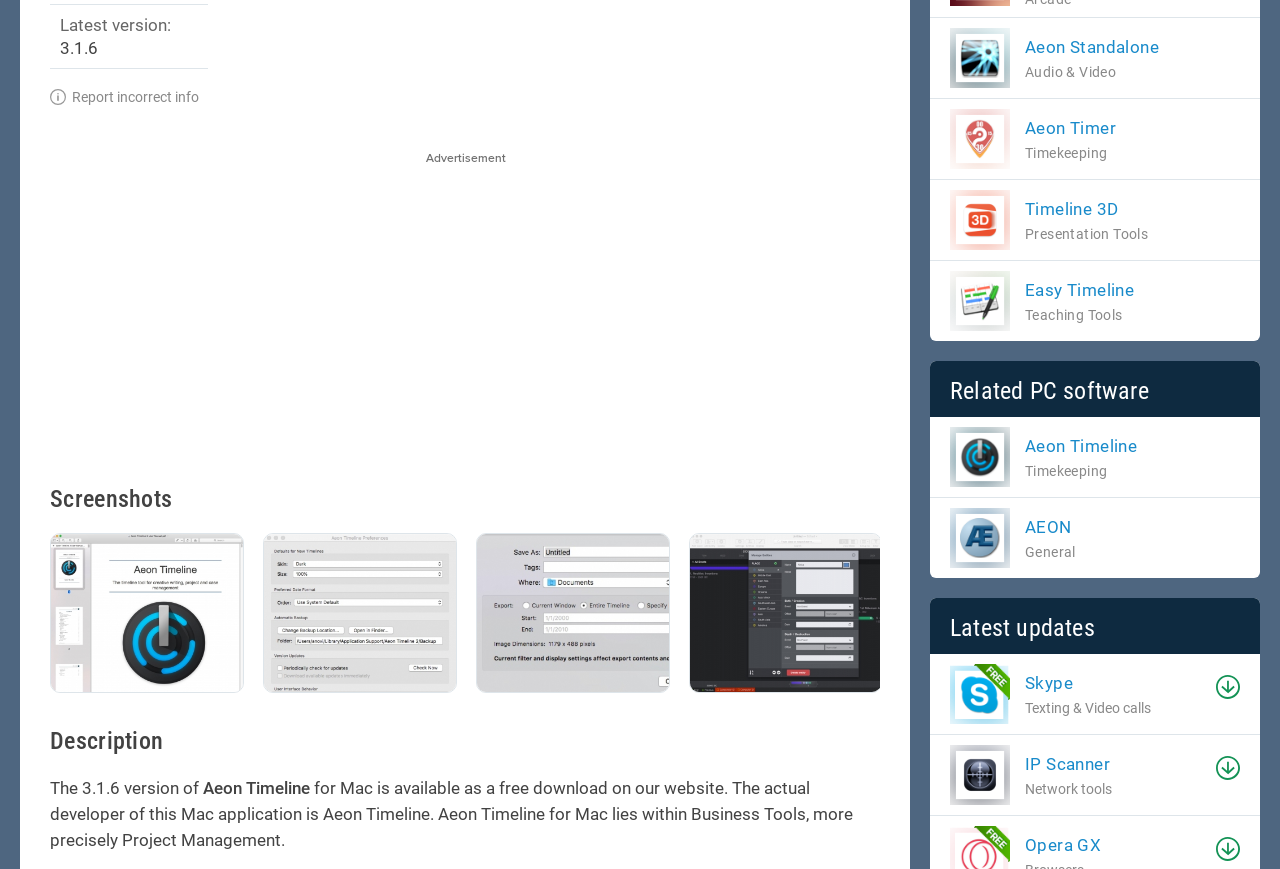From the given element description: "AEON General", find the bounding box for the UI element. Provide the coordinates as four float numbers between 0 and 1, in the order [left, top, right, bottom].

[0.742, 0.585, 0.84, 0.654]